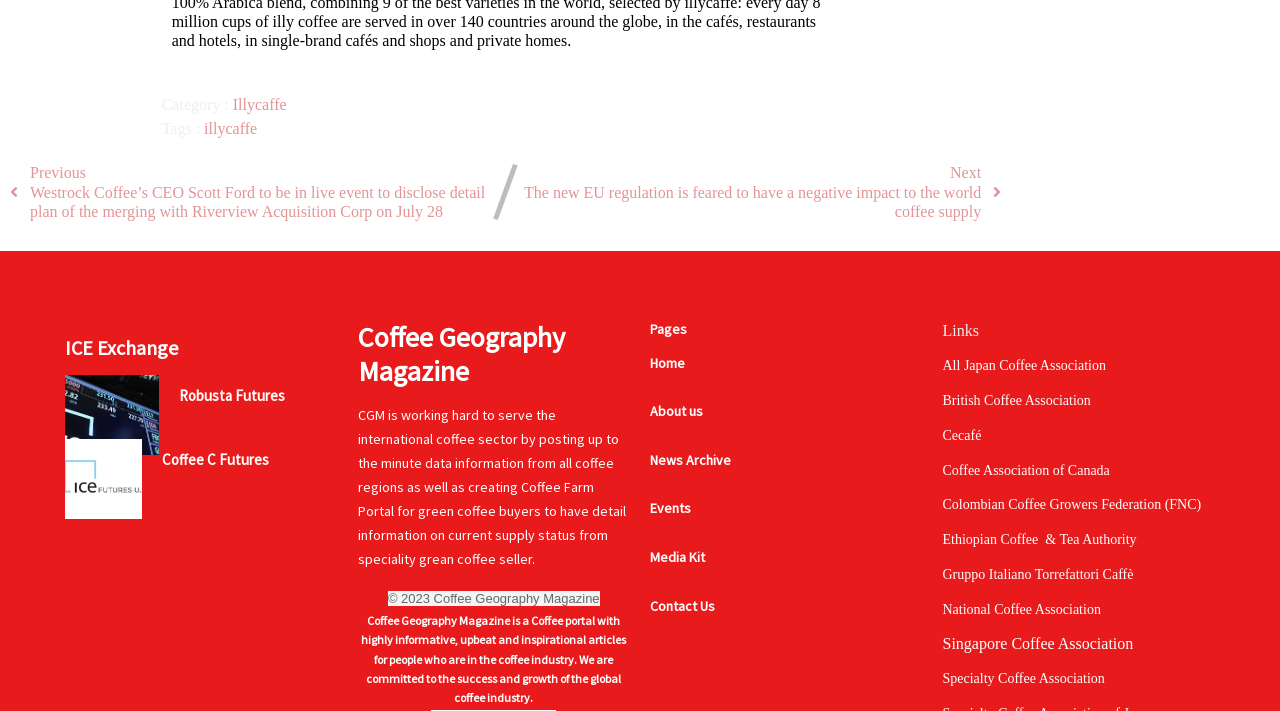Locate the UI element described as follows: "Cecafé". Return the bounding box coordinates as four float numbers between 0 and 1 in the order [left, top, right, bottom].

[0.736, 0.602, 0.767, 0.623]